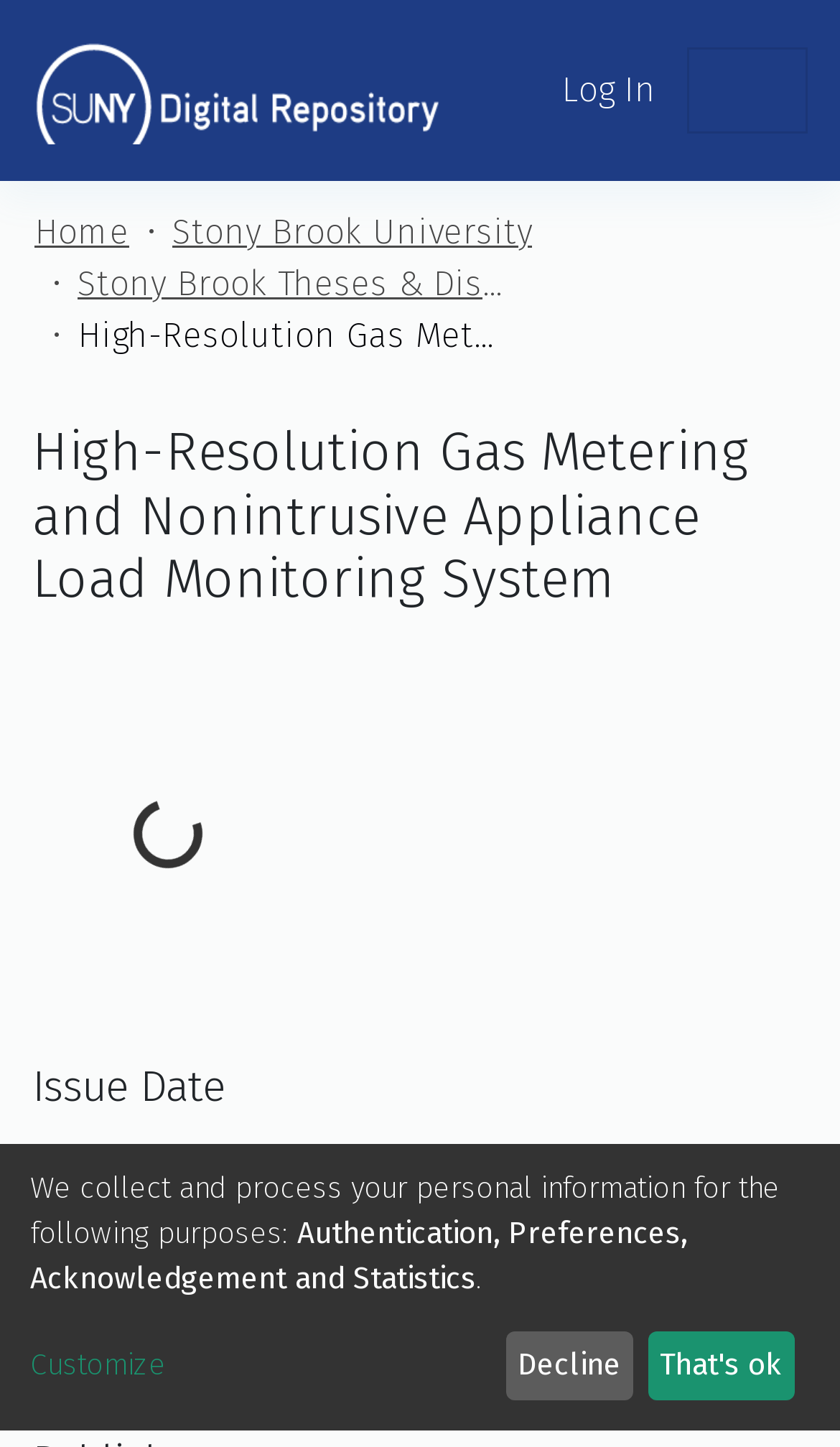How many navigation links are in the user profile bar?
Please ensure your answer to the question is detailed and covers all necessary aspects.

I found the answer by looking at the user profile bar, which contains four links: 'Search', 'Log In (current)', 'Communities & Collections', and 'Statistics'.